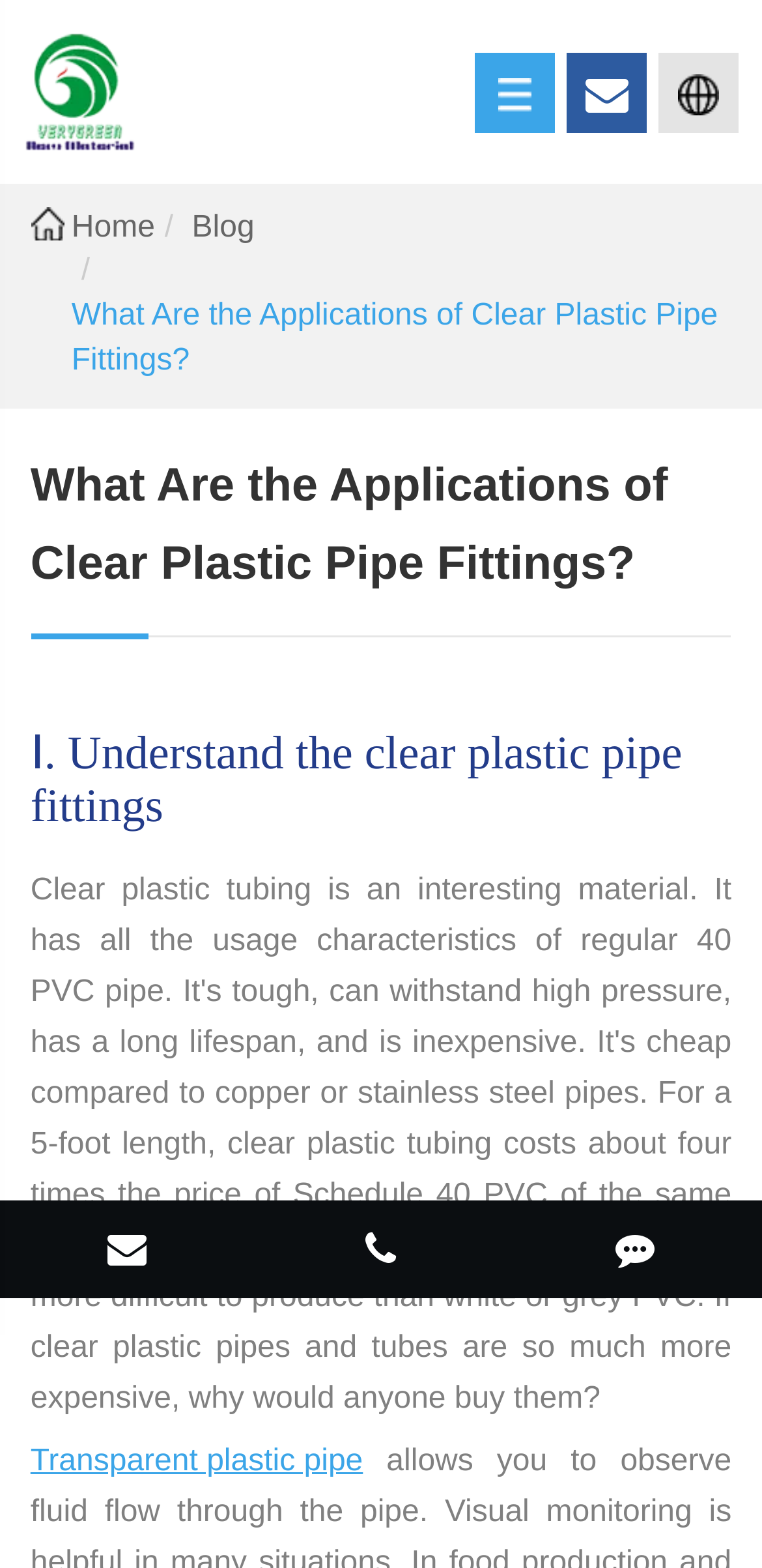Using the description: "title="Feedback"", identify the bounding box of the corresponding UI element in the screenshot.

[0.669, 0.772, 0.997, 0.827]